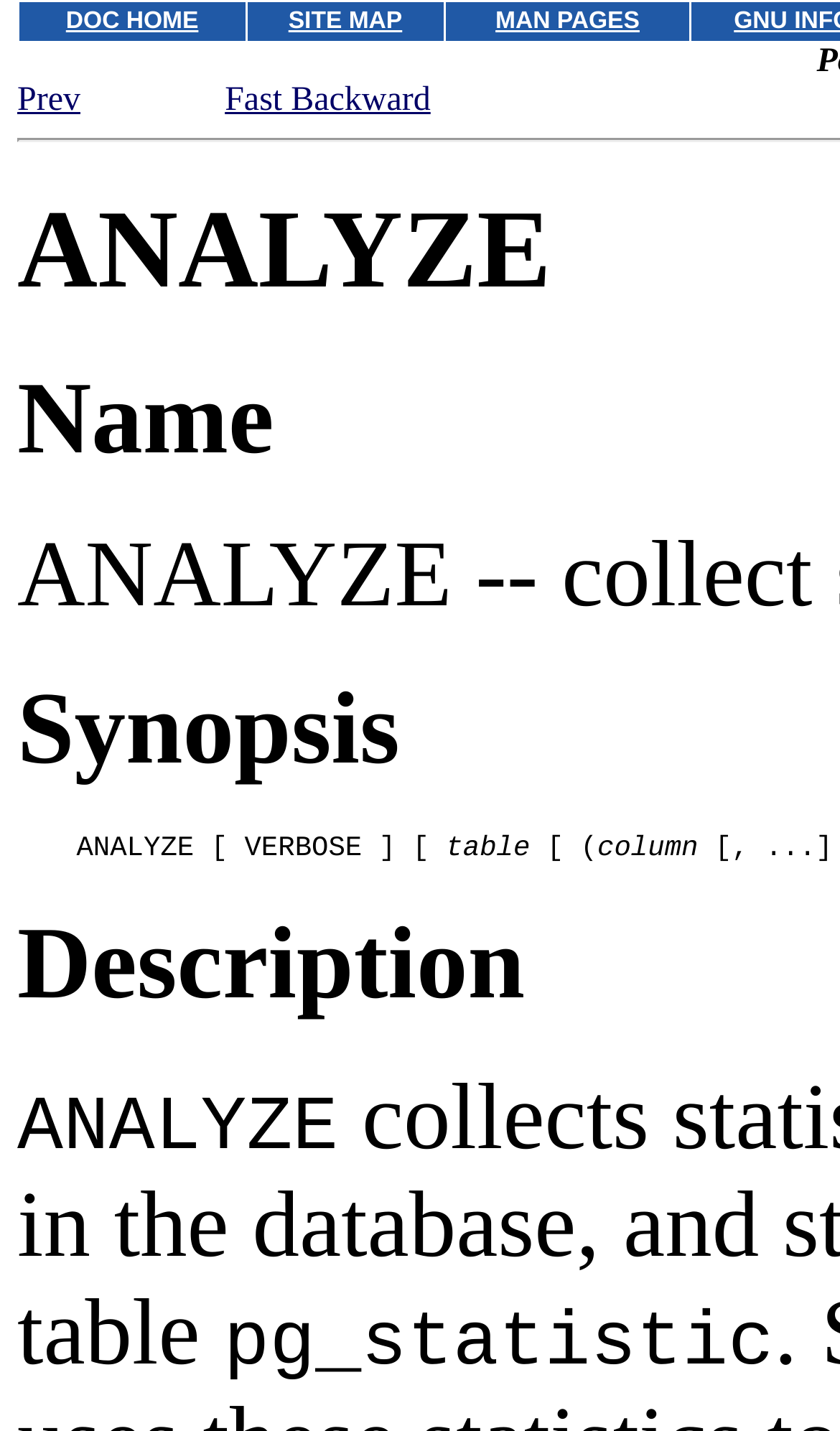Respond to the following question with a brief word or phrase:
What is the text inside the brackets?

 VERBOSE 